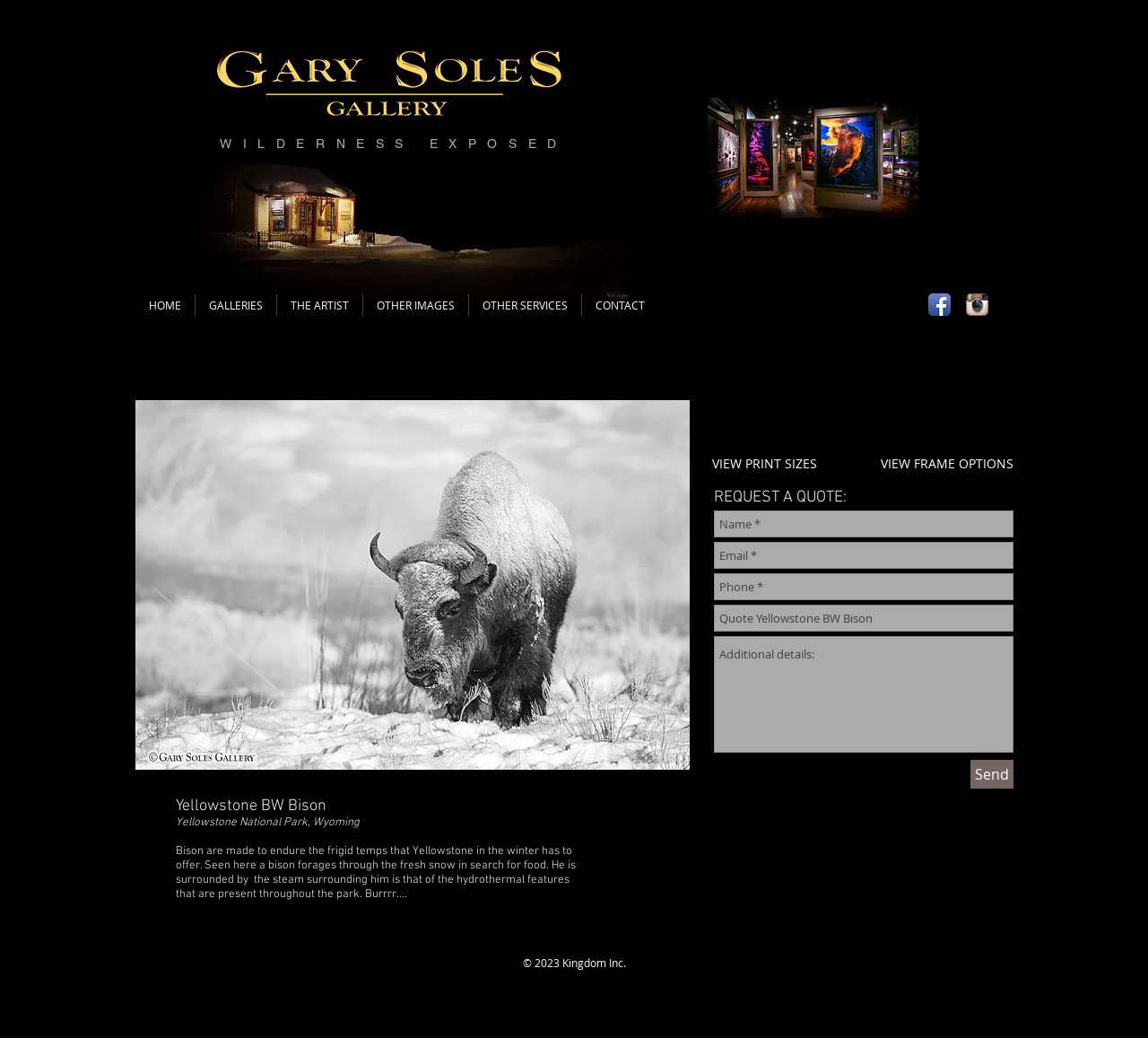Bounding box coordinates must be specified in the format (top-left x, top-left y, bottom-right x, bottom-right y). All values should be floating point numbers between 0 and 1. What are the bounding box coordinates of the UI element described as: THE ARTIST

[0.241, 0.283, 0.316, 0.305]